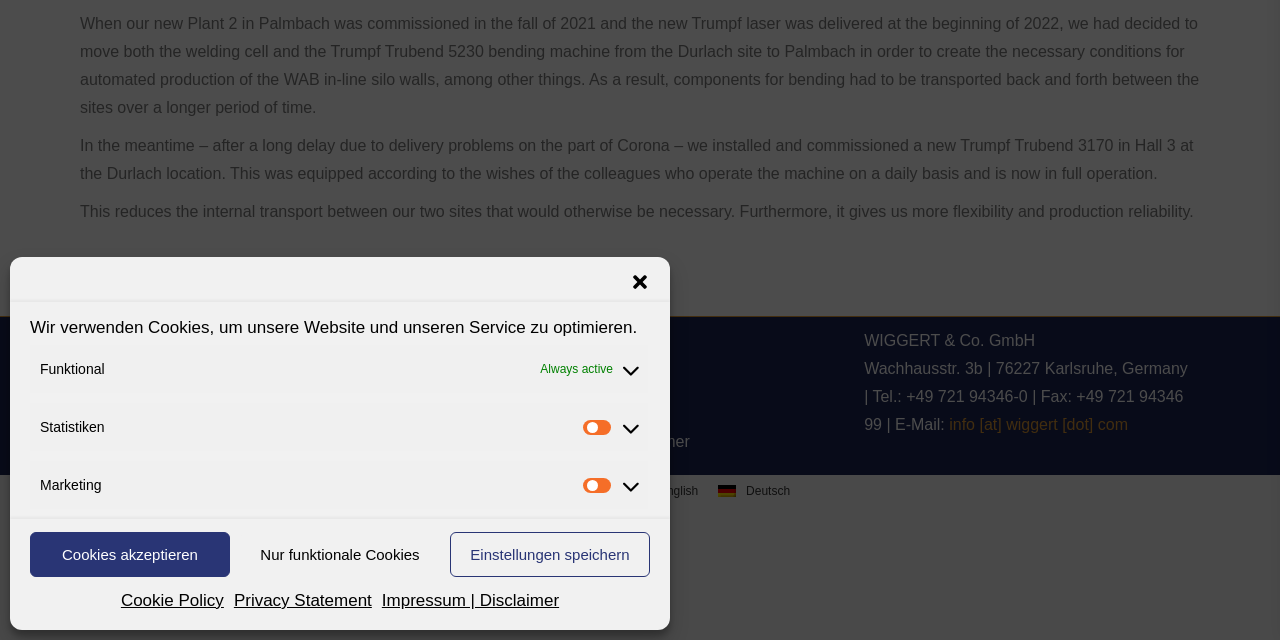Find the bounding box of the UI element described as: "News and press-releases". The bounding box coordinates should be given as four float values between 0 and 1, i.e., [left, top, right, bottom].

None